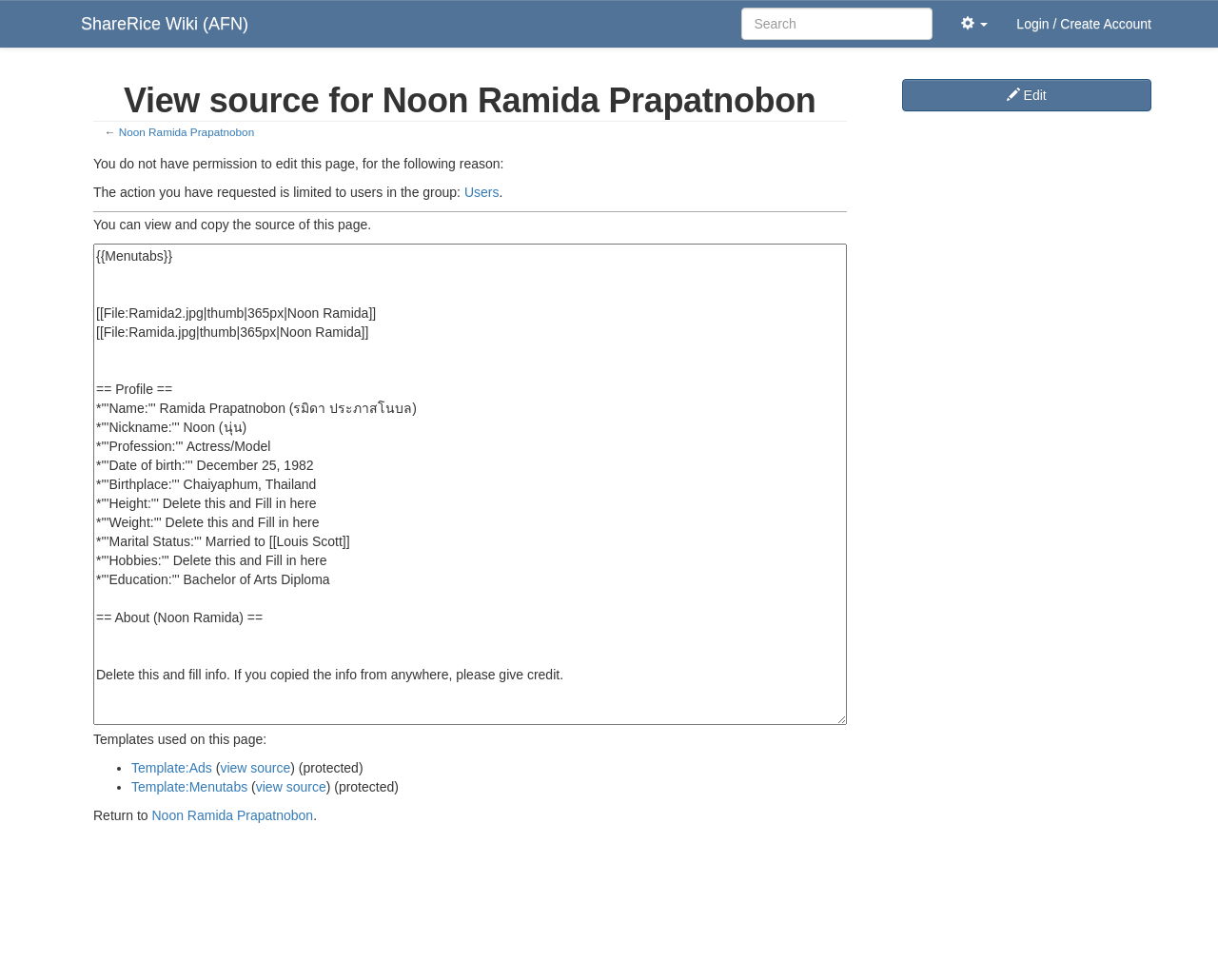Provide a brief response to the question using a single word or phrase: 
What templates are used on this page?

Template:Ads, Template:Menutabs